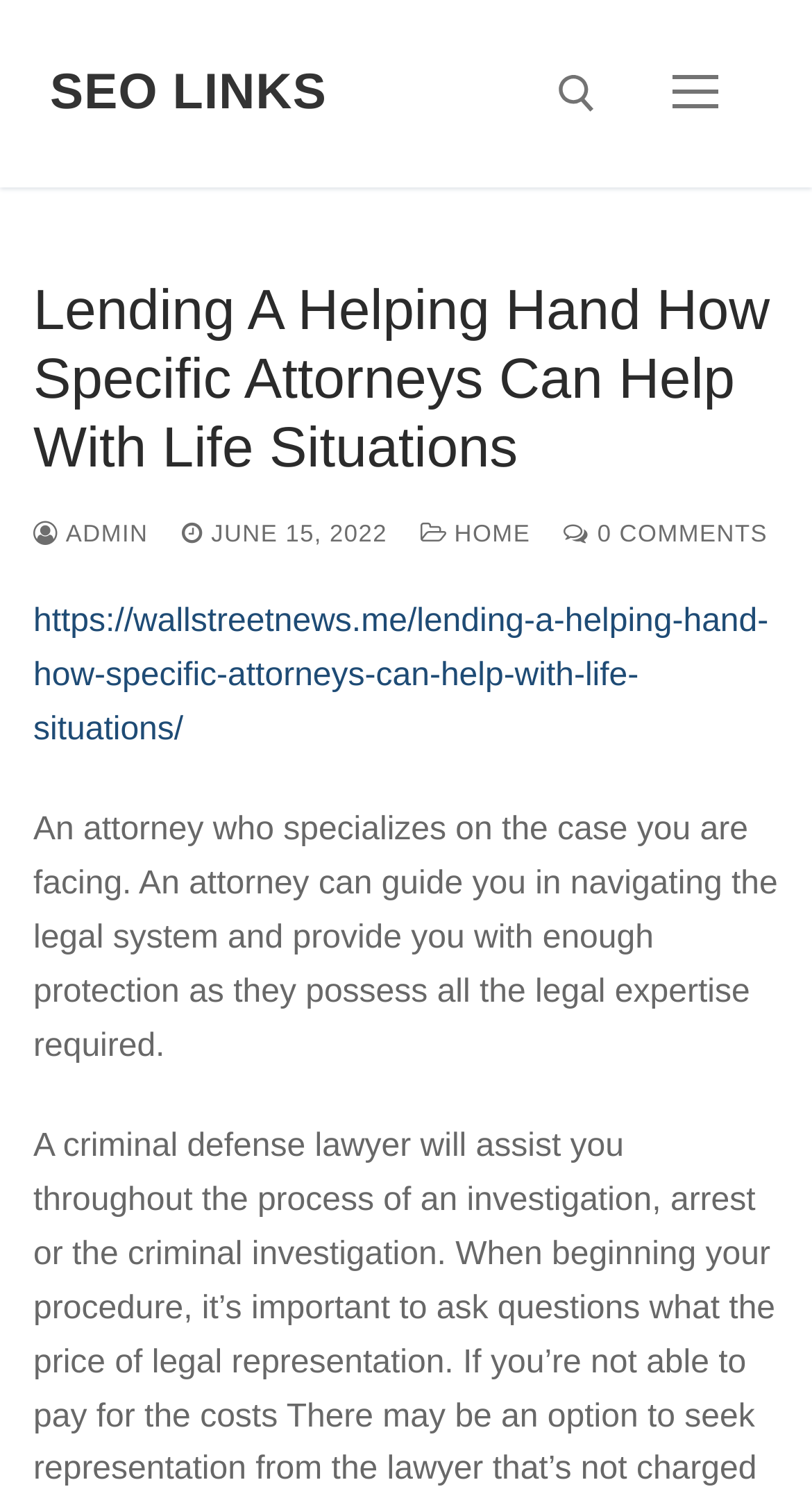Determine the bounding box coordinates of the element's region needed to click to follow the instruction: "submit search". Provide these coordinates as four float numbers between 0 and 1, formatted as [left, top, right, bottom].

[0.569, 0.179, 0.717, 0.236]